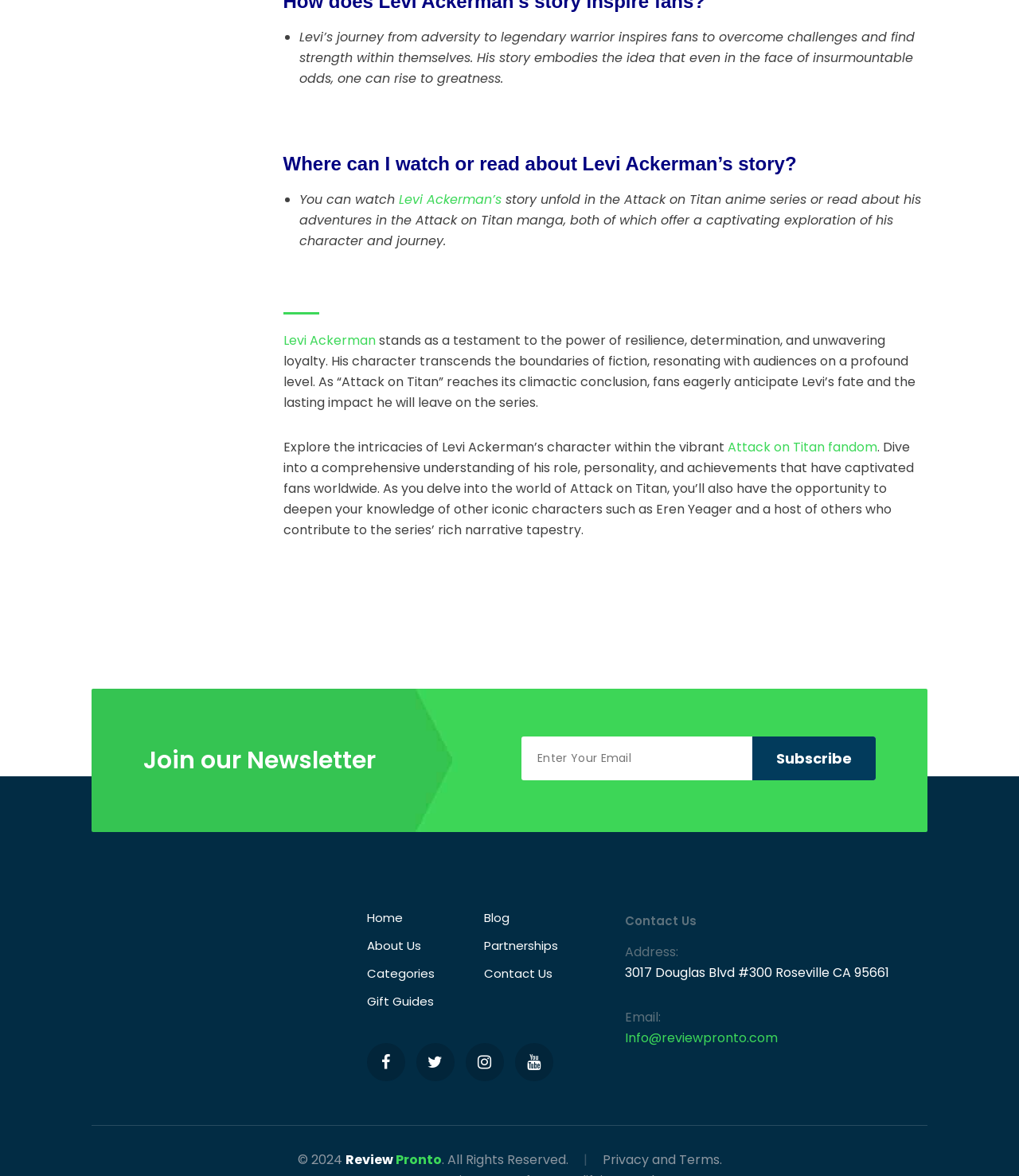Using the provided element description: "Blog", determine the bounding box coordinates of the corresponding UI element in the screenshot.

None